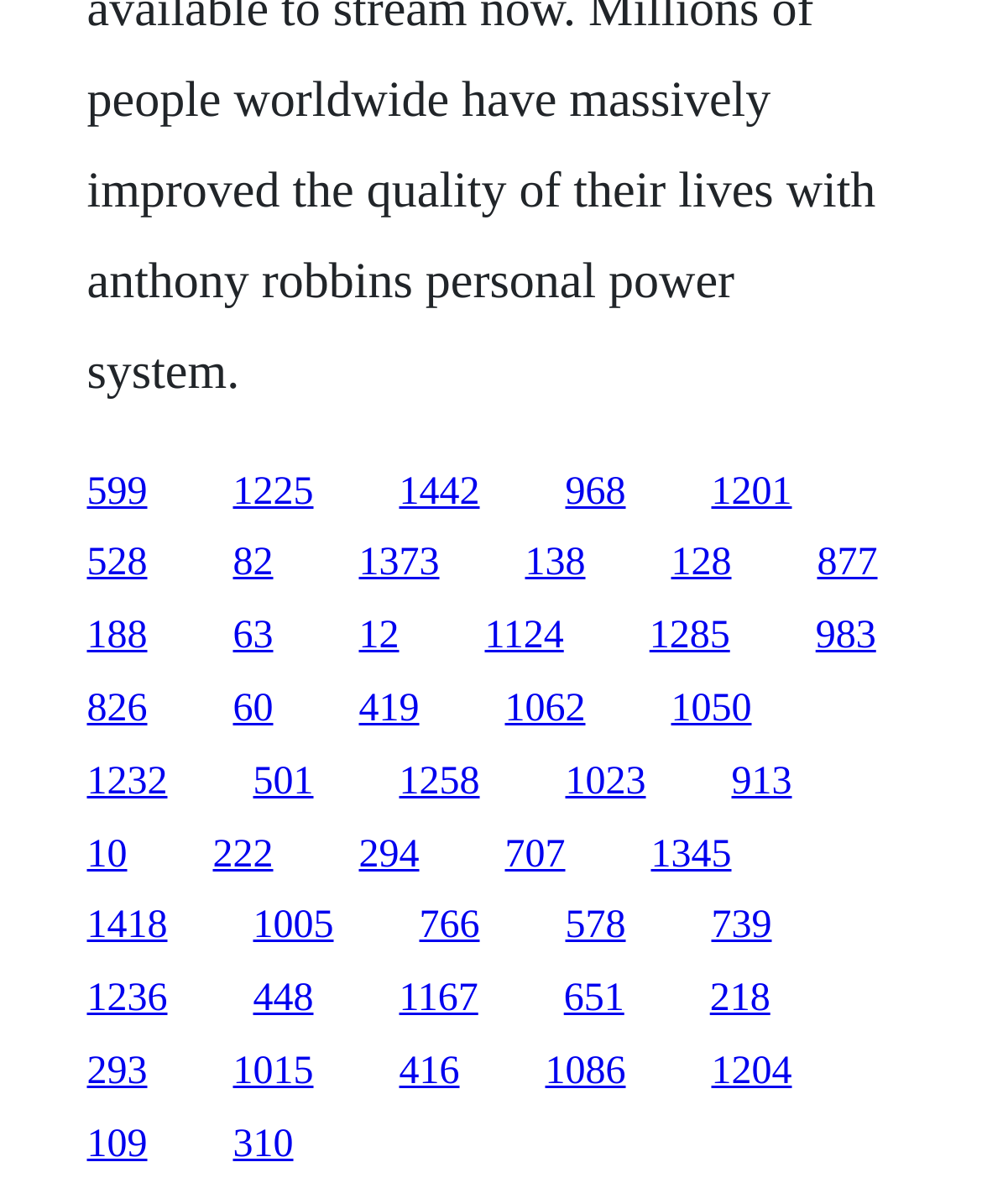What is the approximate width of each link?
Using the image, give a concise answer in the form of a single word or short phrase.

0.06-0.08